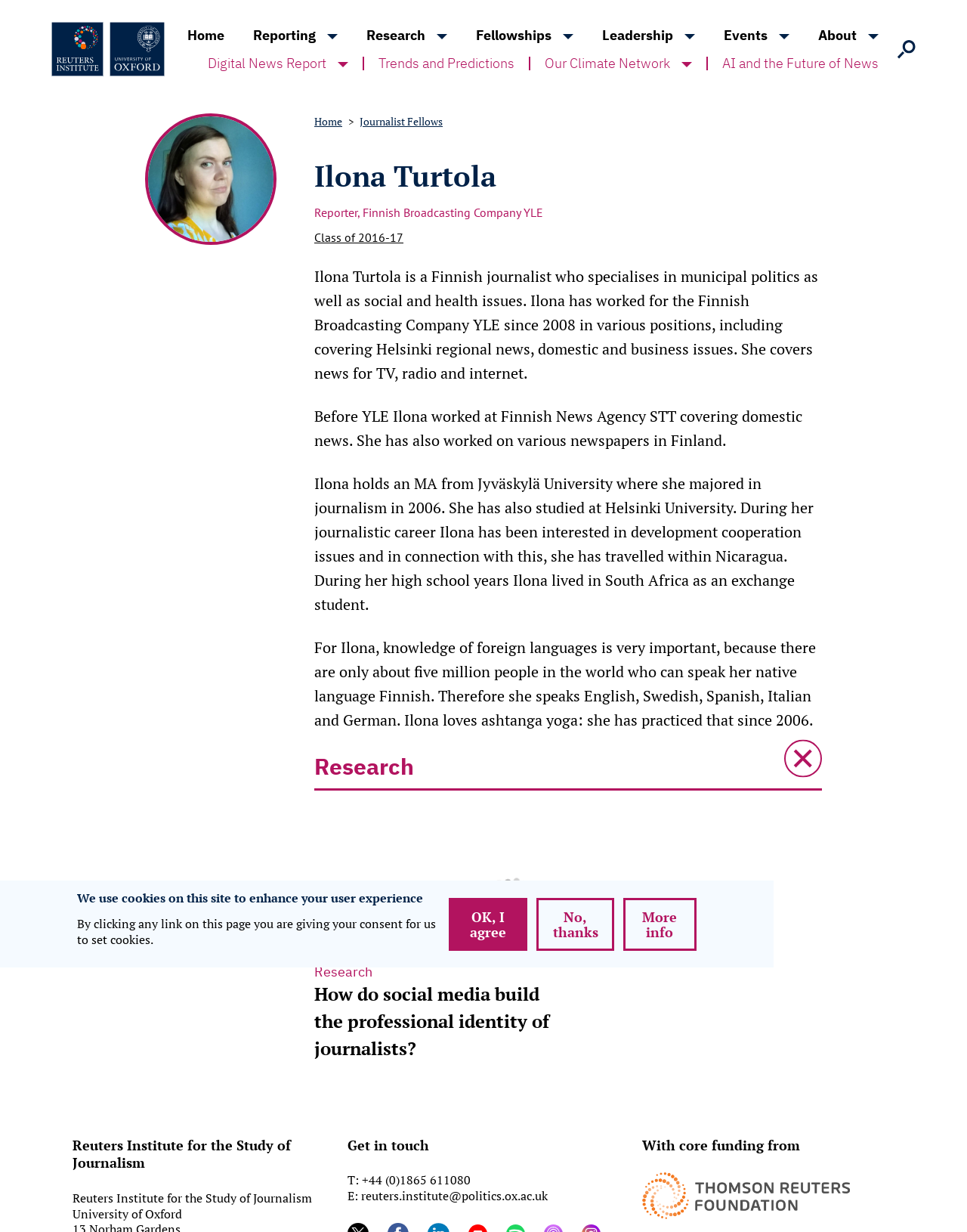Give a short answer to this question using one word or a phrase:
What is Ilona Turtola's profession?

Journalist